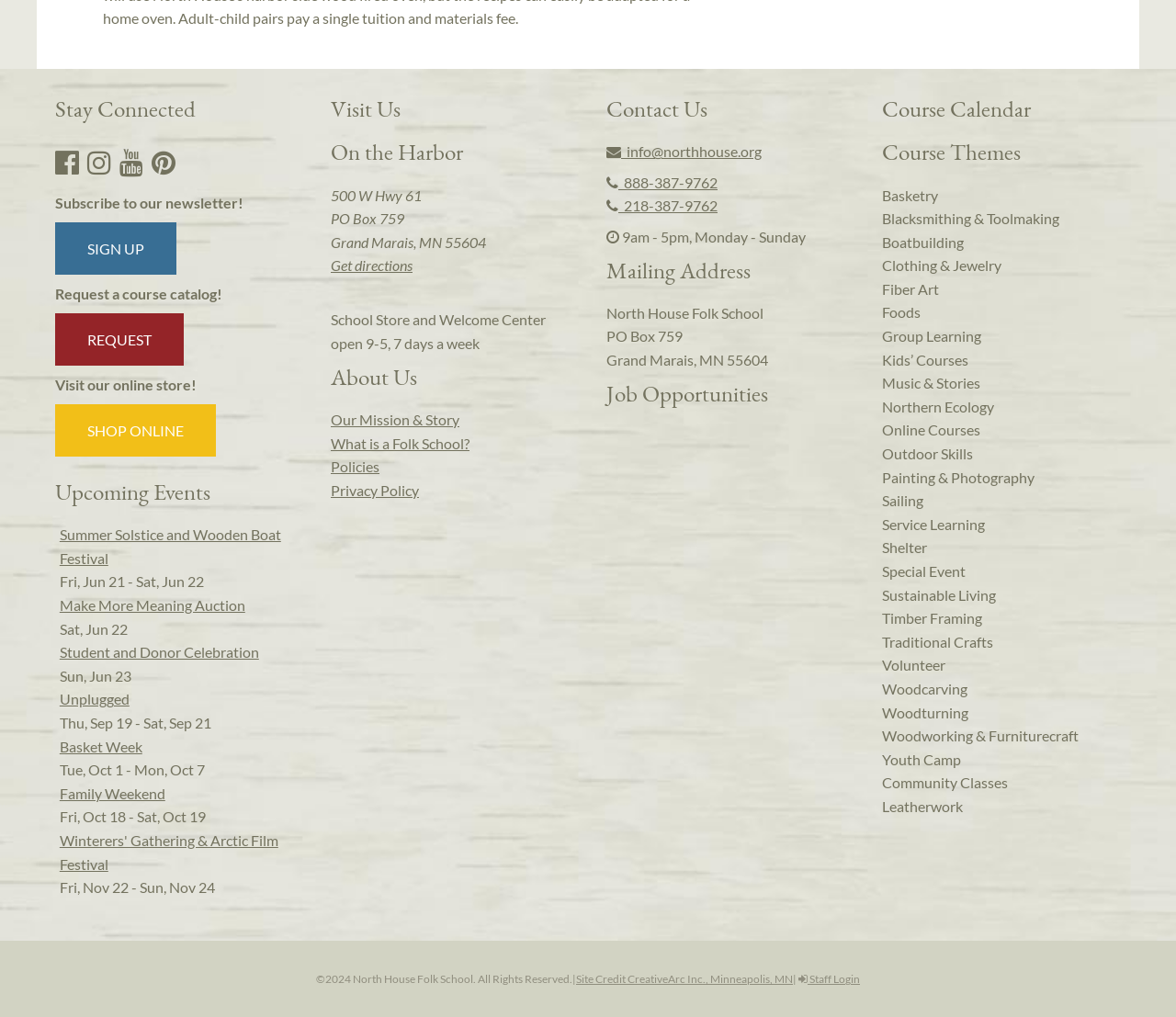Identify the bounding box for the UI element specified in this description: "Music & Stories". The coordinates must be four float numbers between 0 and 1, formatted as [left, top, right, bottom].

[0.75, 0.365, 0.953, 0.388]